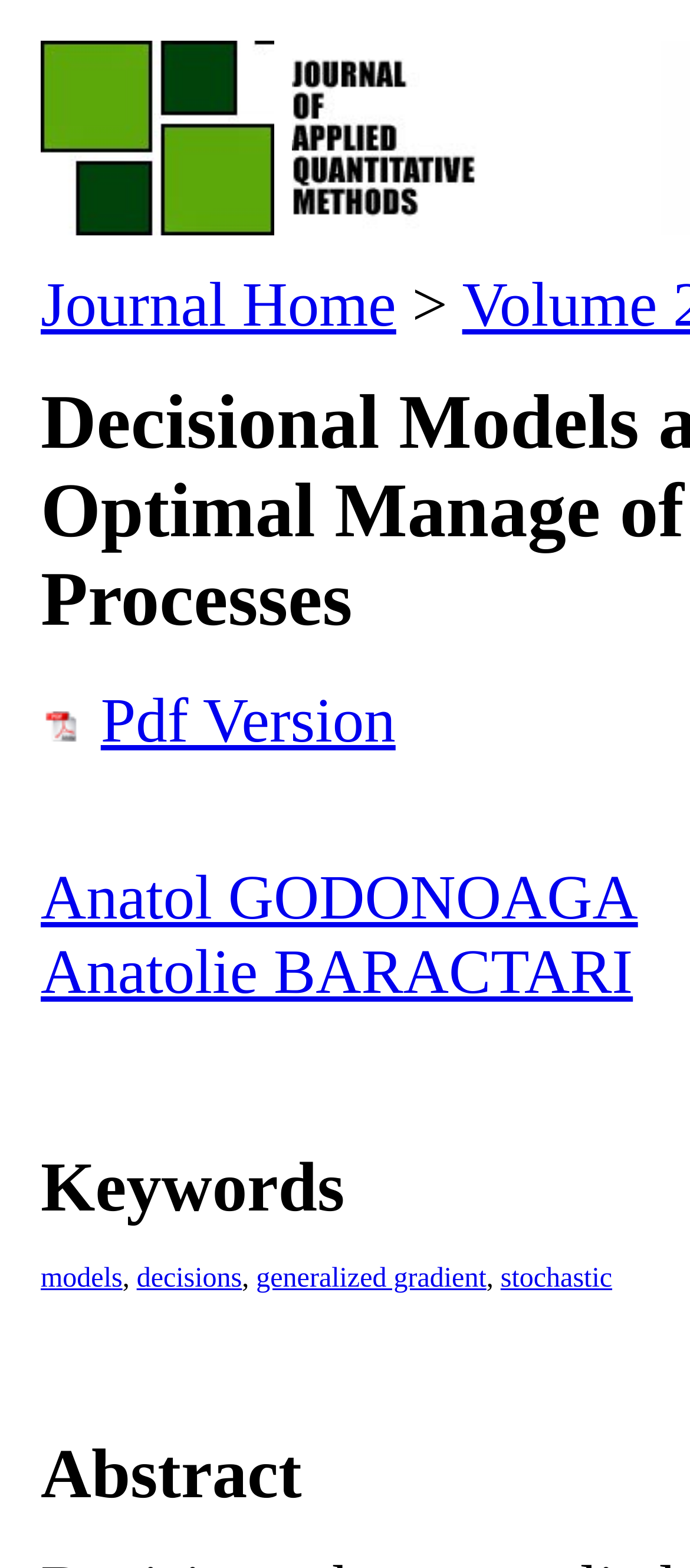Show the bounding box coordinates of the region that should be clicked to follow the instruction: "go to journal home."

[0.059, 0.172, 0.574, 0.217]